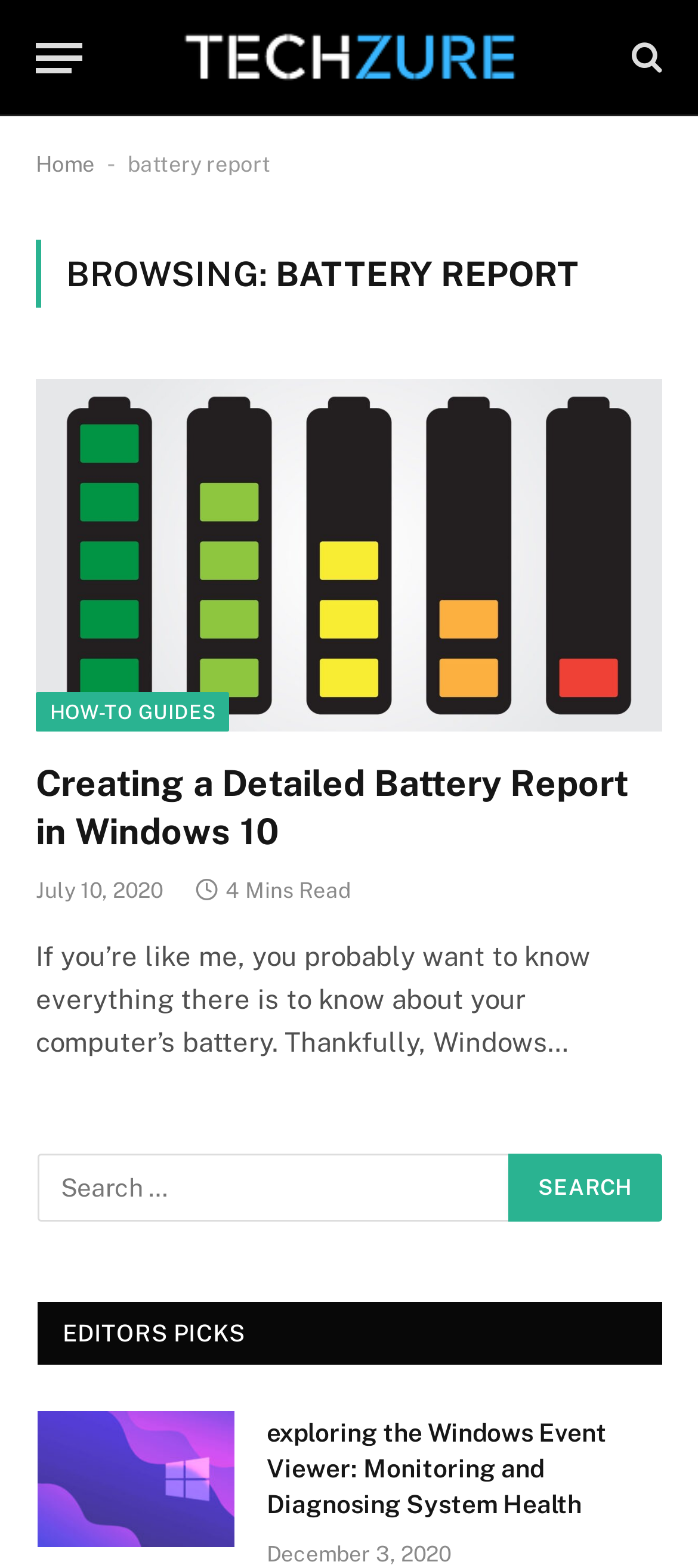Please locate the bounding box coordinates of the element that needs to be clicked to achieve the following instruction: "Explore the Windows Event Viewer article". The coordinates should be four float numbers between 0 and 1, i.e., [left, top, right, bottom].

[0.382, 0.903, 0.949, 0.971]